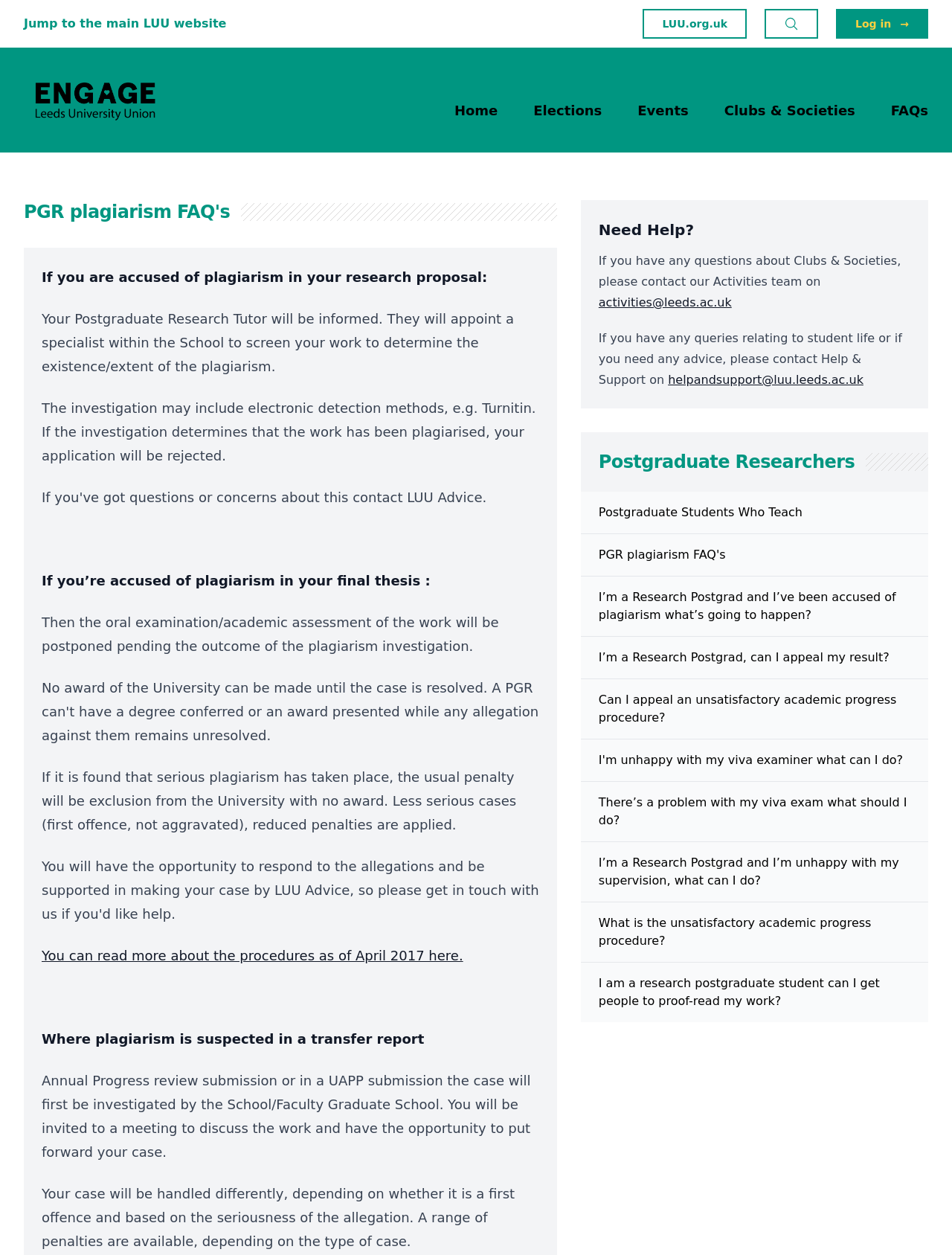What happens if plagiarism is suspected in a transfer report?
Give a single word or phrase as your answer by examining the image.

Investigation by School/Faculty Graduate School